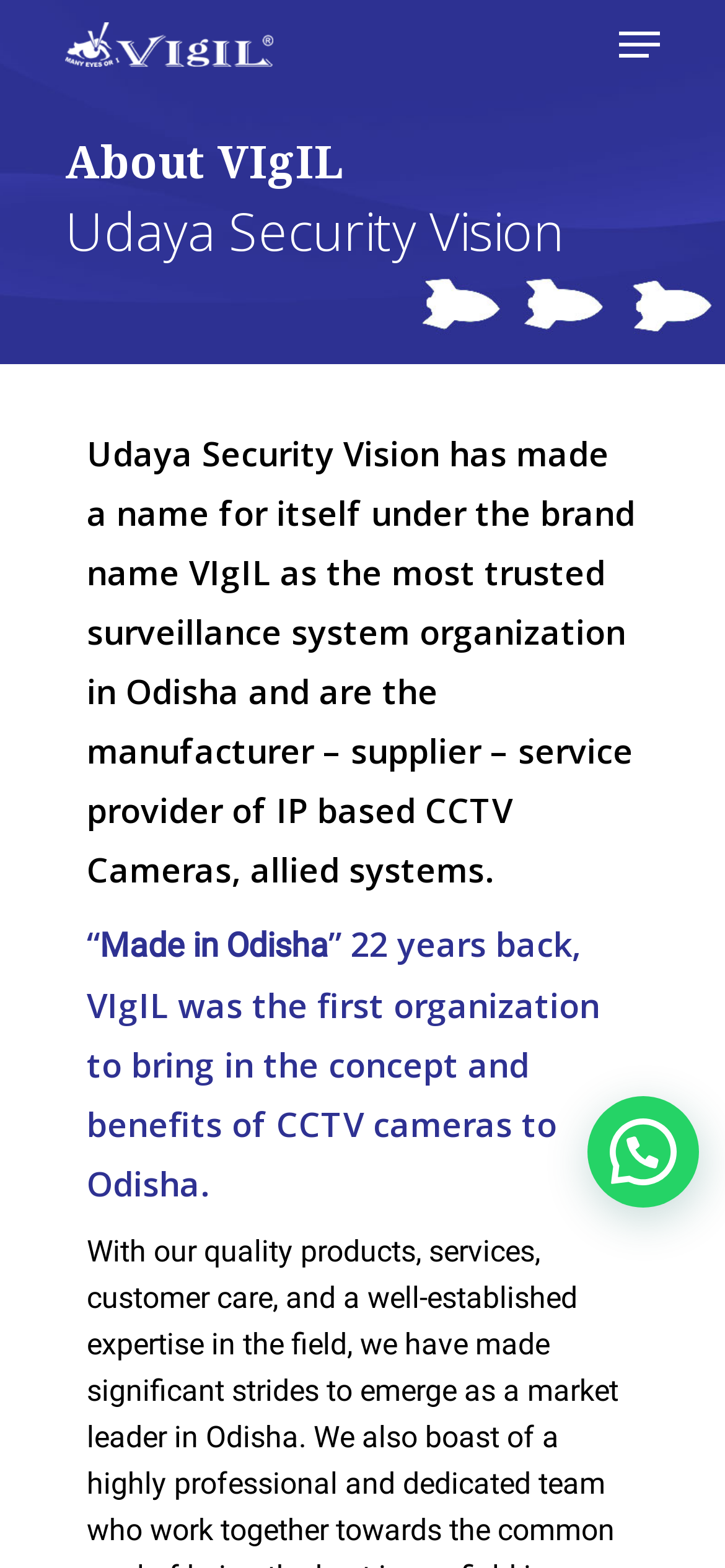In which state is VIgIL based?
From the screenshot, supply a one-word or short-phrase answer.

Odisha